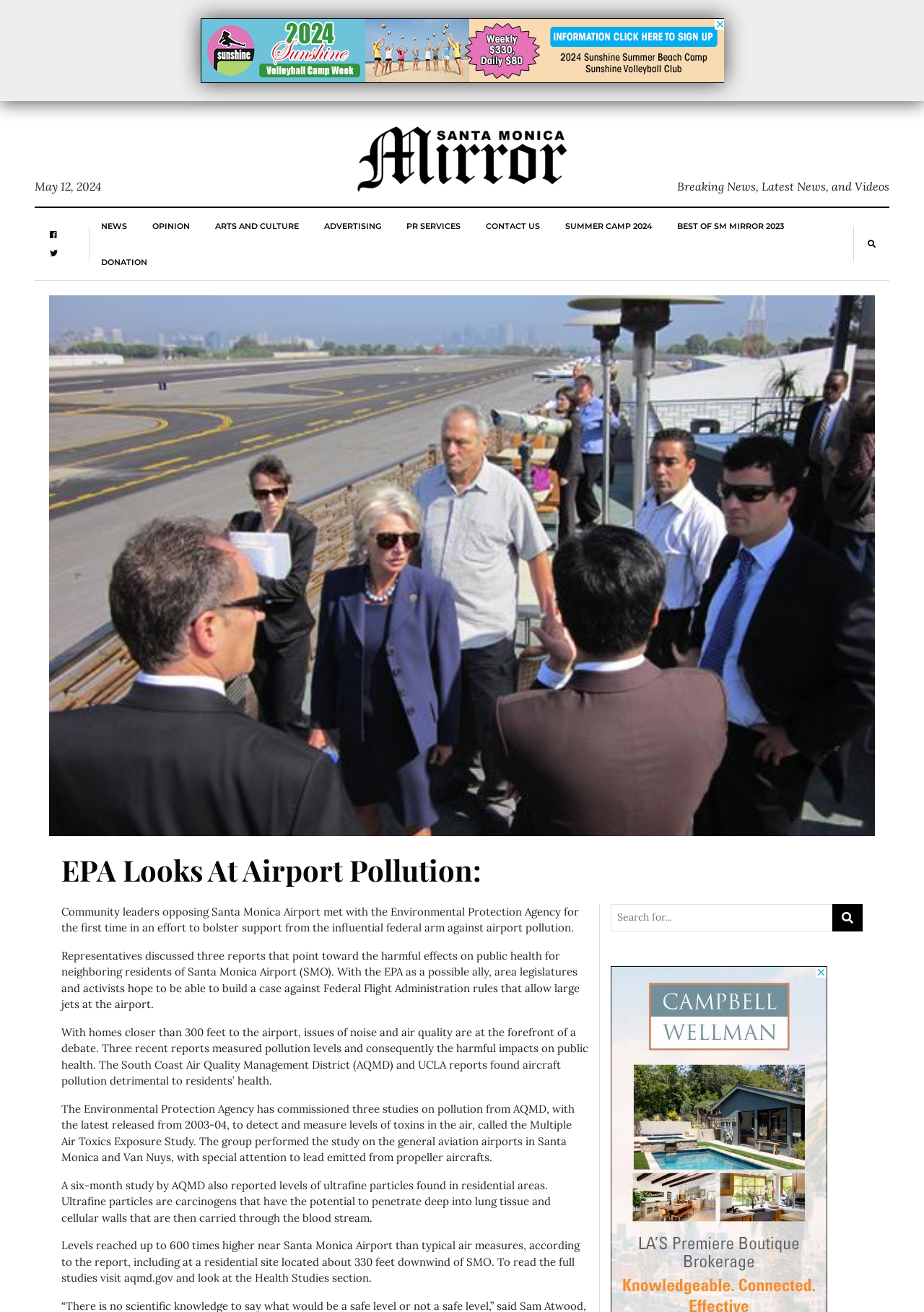Predict the bounding box coordinates of the area that should be clicked to accomplish the following instruction: "Click on the 'NEWS' link". The bounding box coordinates should consist of four float numbers between 0 and 1, i.e., [left, top, right, bottom].

[0.11, 0.159, 0.138, 0.186]